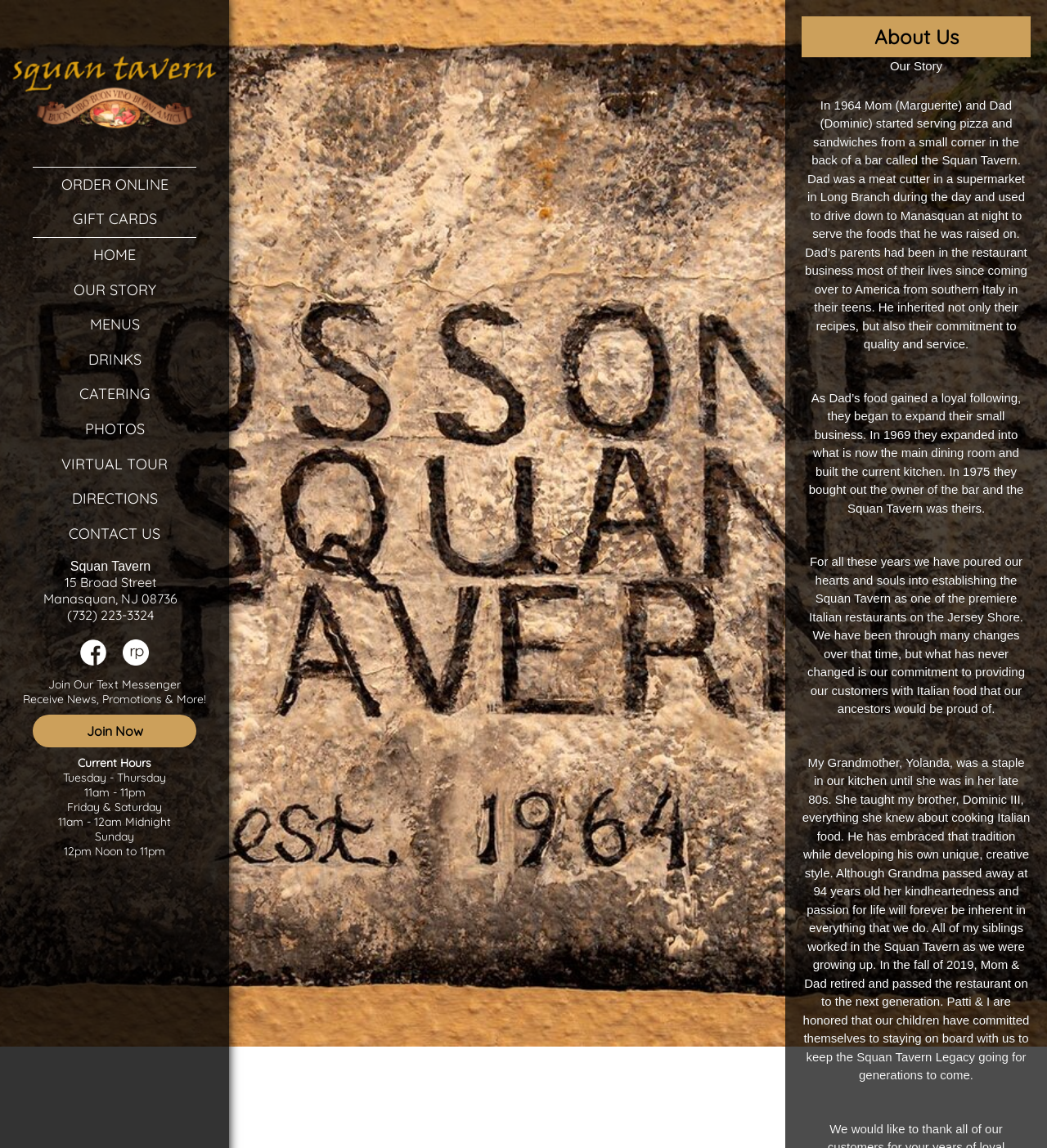Locate the bounding box coordinates of the element that should be clicked to fulfill the instruction: "Attend a free event".

None